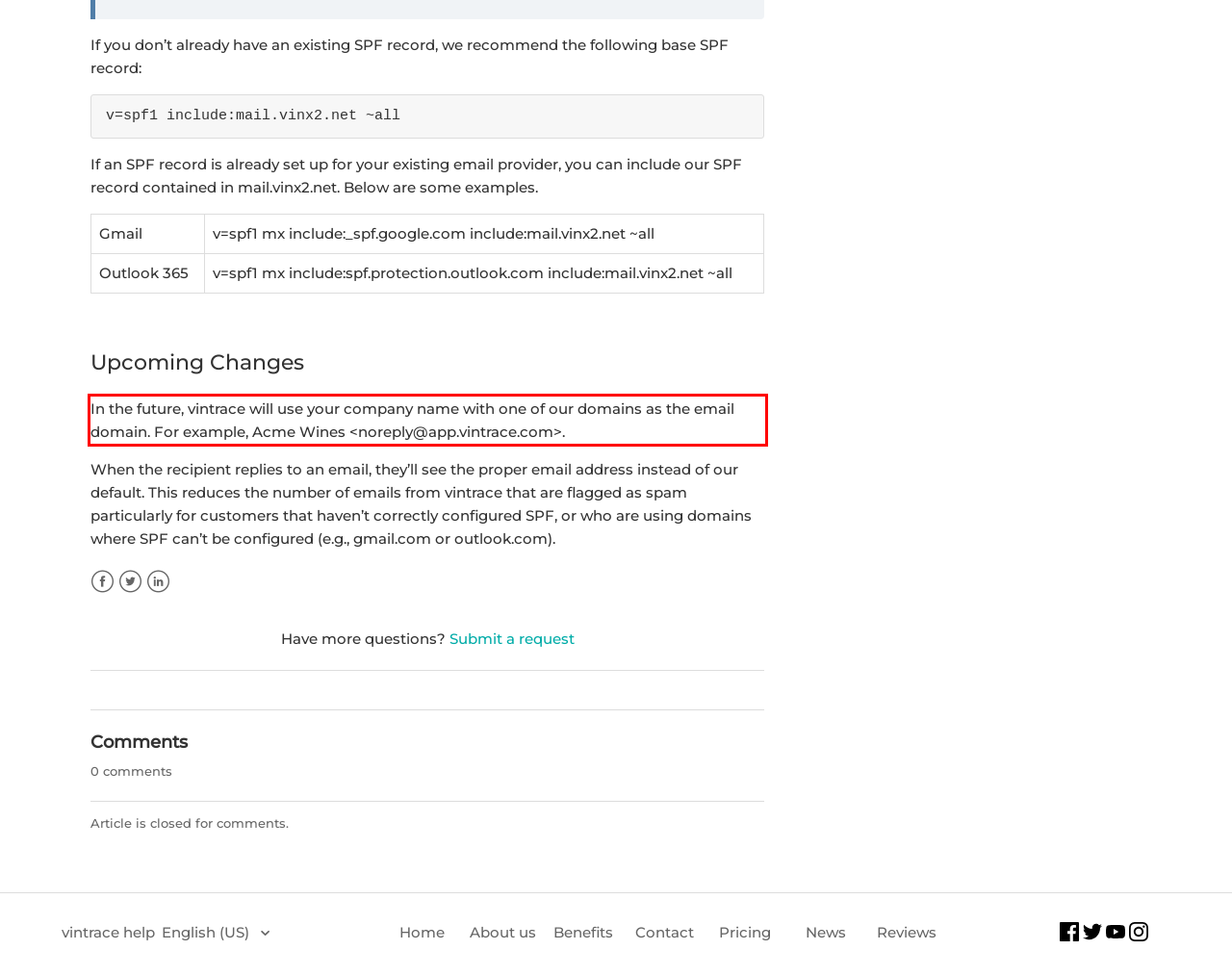Given a screenshot of a webpage, identify the red bounding box and perform OCR to recognize the text within that box.

In the future, vintrace will use your company name with one of our domains as the email domain. For example, Acme Wines <noreply@app.vintrace.com>.